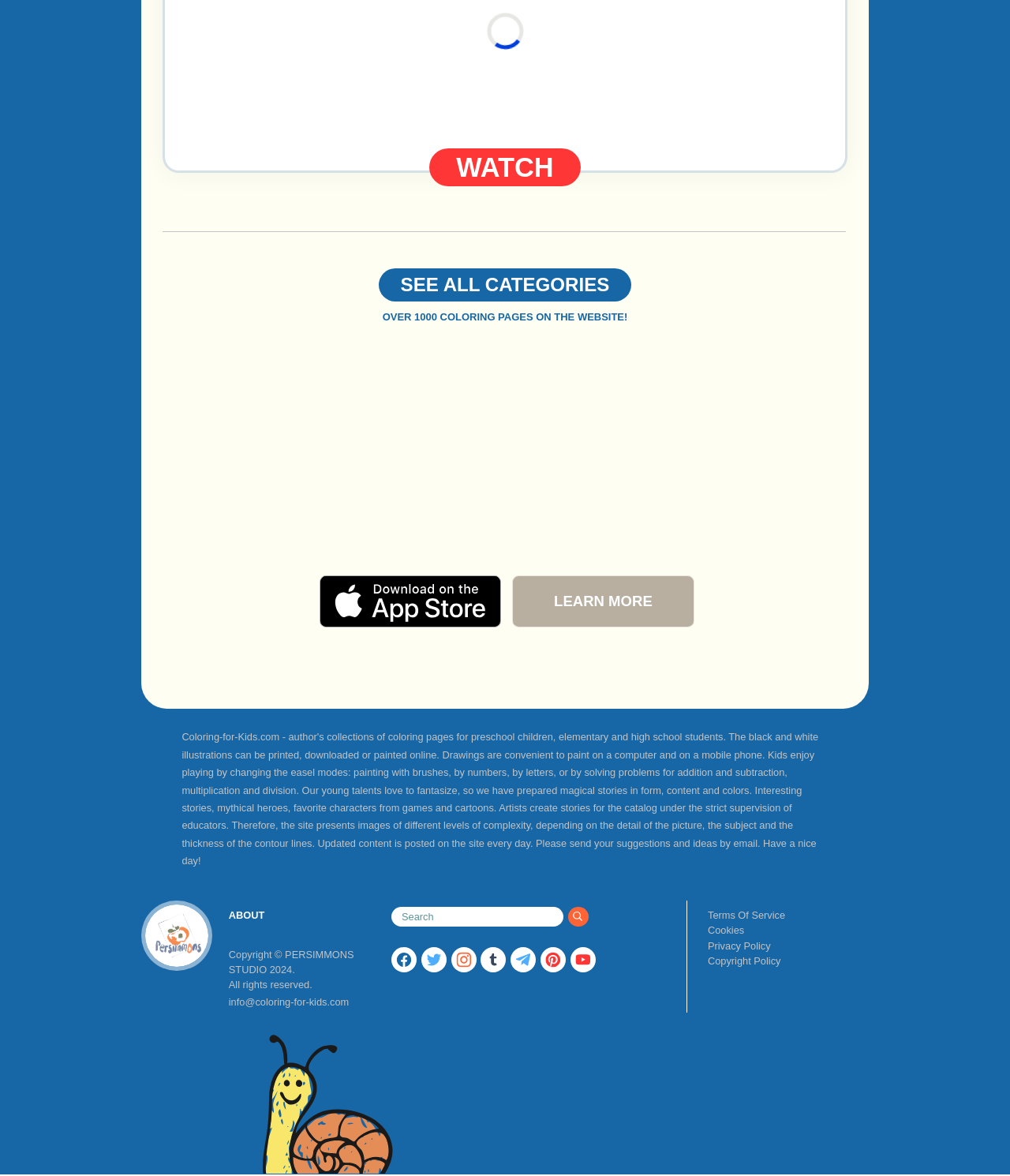Provide the bounding box coordinates of the HTML element described by the text: "Health and Social Care".

None